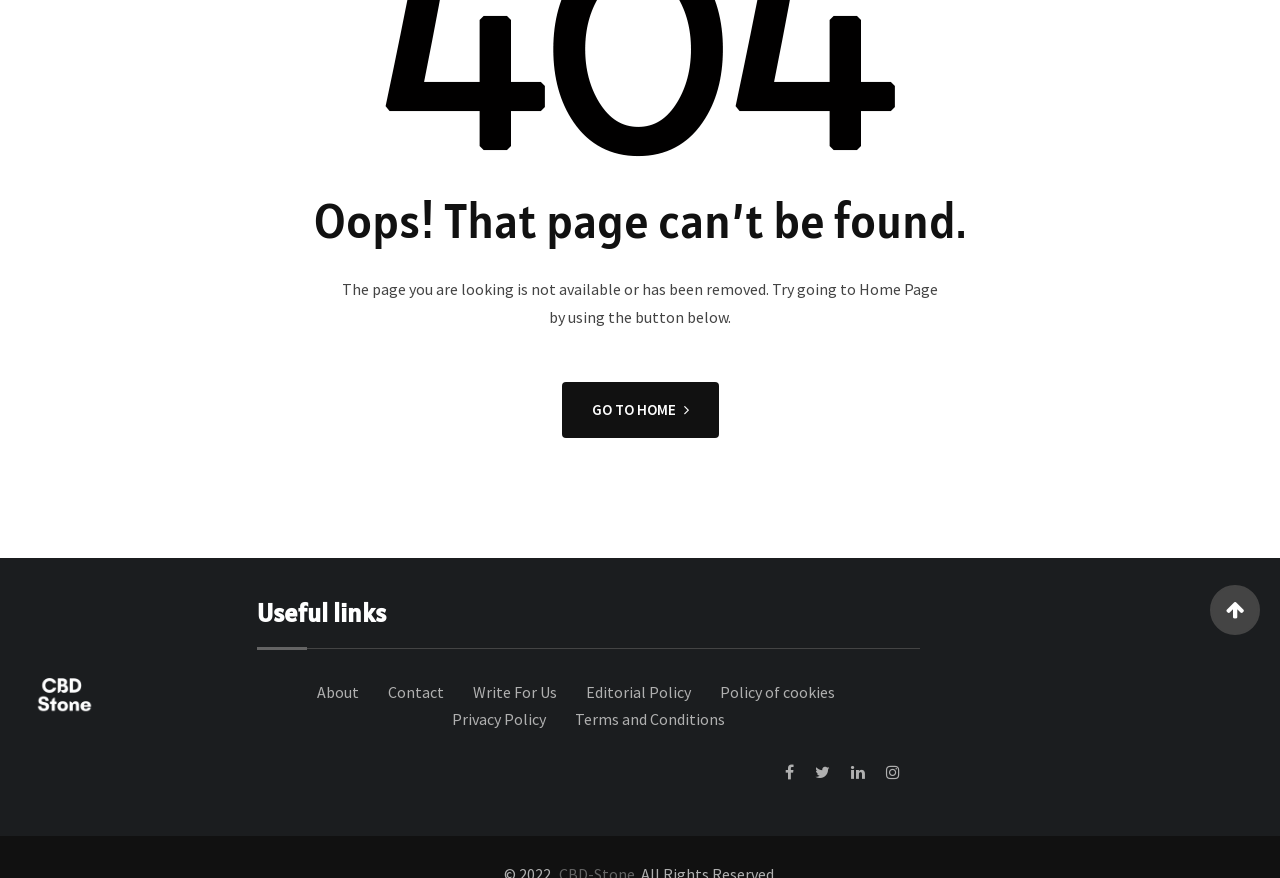Using the provided element description "44", determine the bounding box coordinates of the UI element.

None